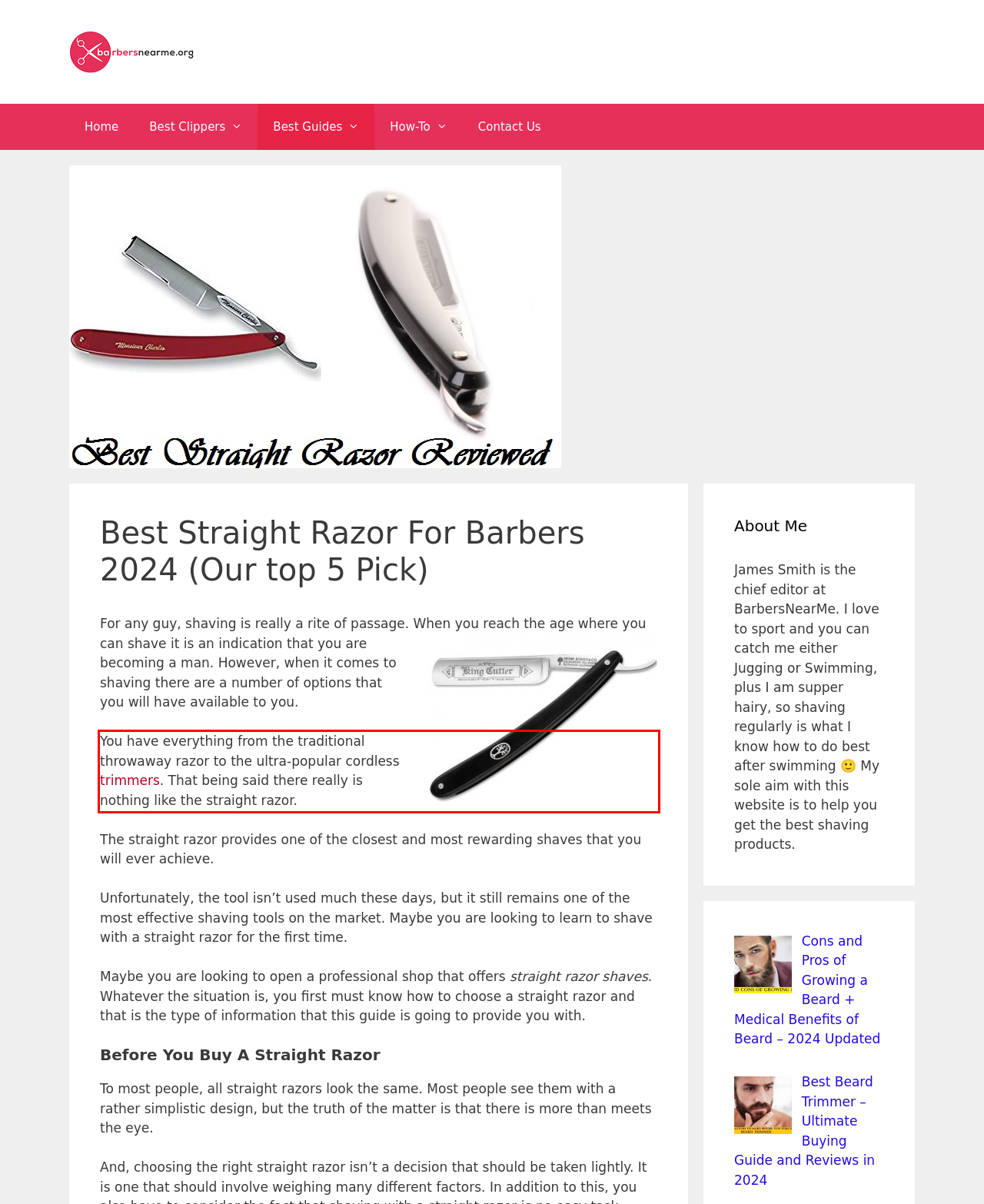Given a screenshot of a webpage containing a red rectangle bounding box, extract and provide the text content found within the red bounding box.

You have everything from the traditional throwaway razor to the ultra-popular cordless trimmers. That being said there really is nothing like the straight razor.